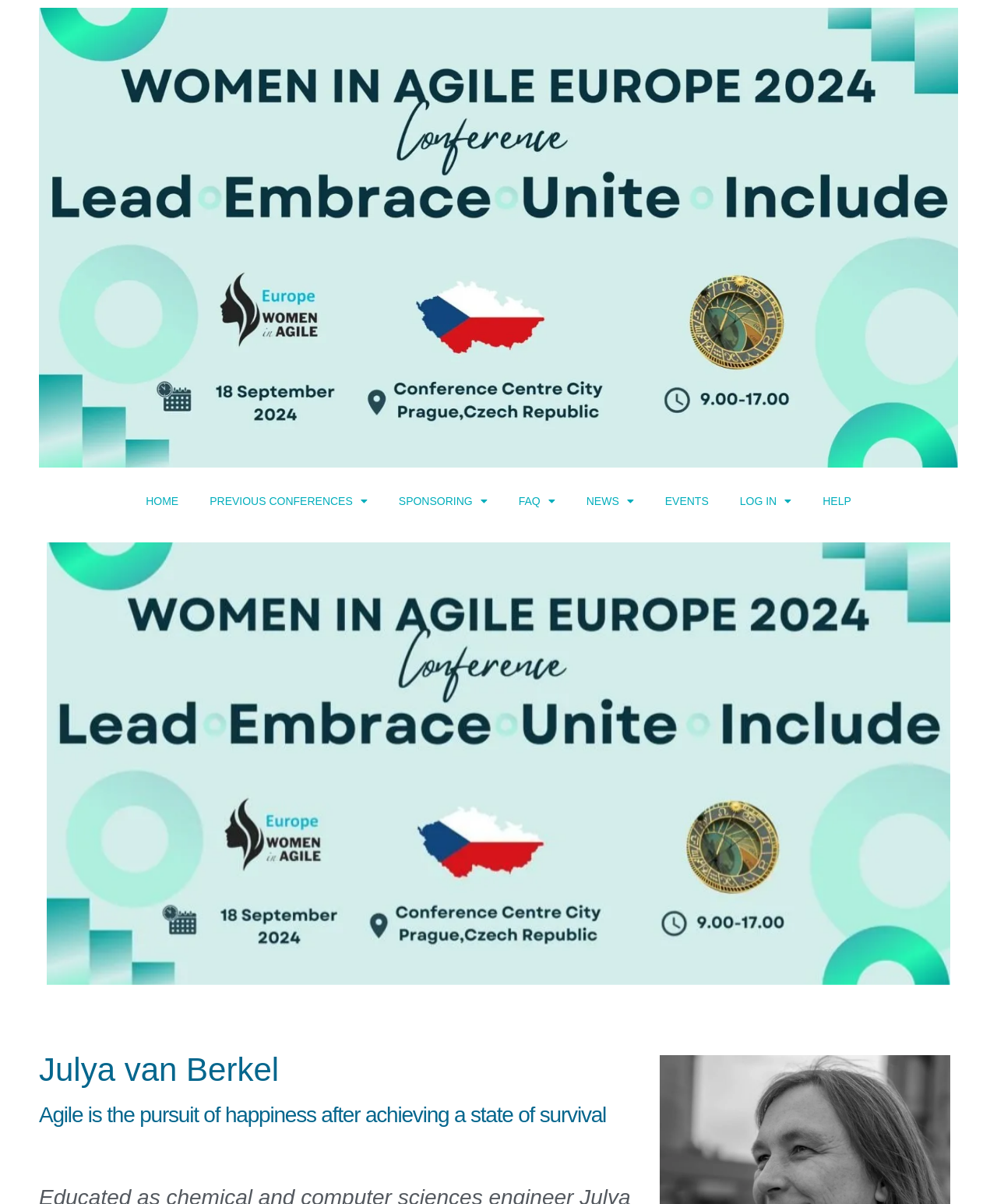Using the element description: "Log in", determine the bounding box coordinates for the specified UI element. The coordinates should be four float numbers between 0 and 1, [left, top, right, bottom].

[0.726, 0.401, 0.81, 0.431]